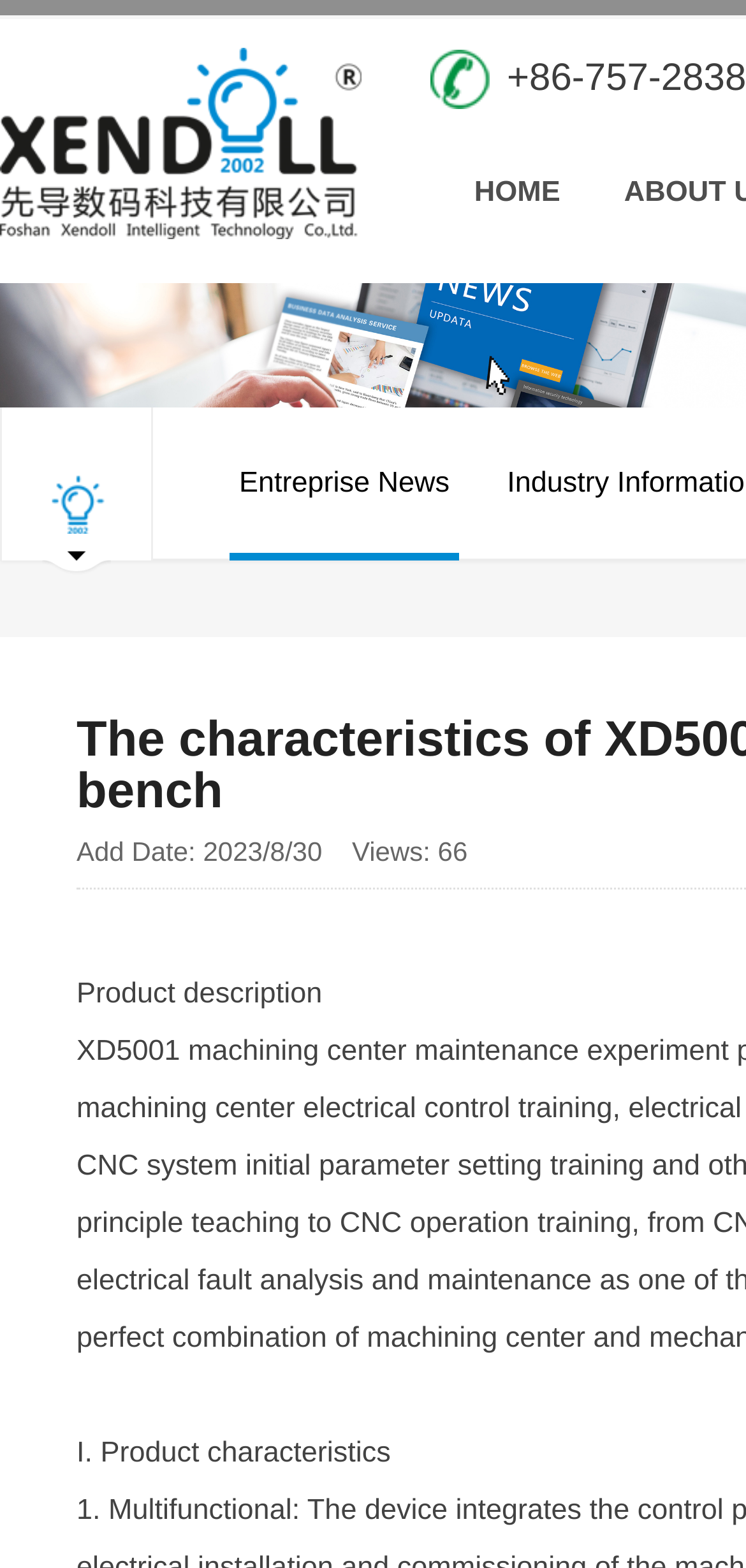Given the description "Home", determine the bounding box of the corresponding UI element.

[0.636, 0.112, 0.751, 0.17]